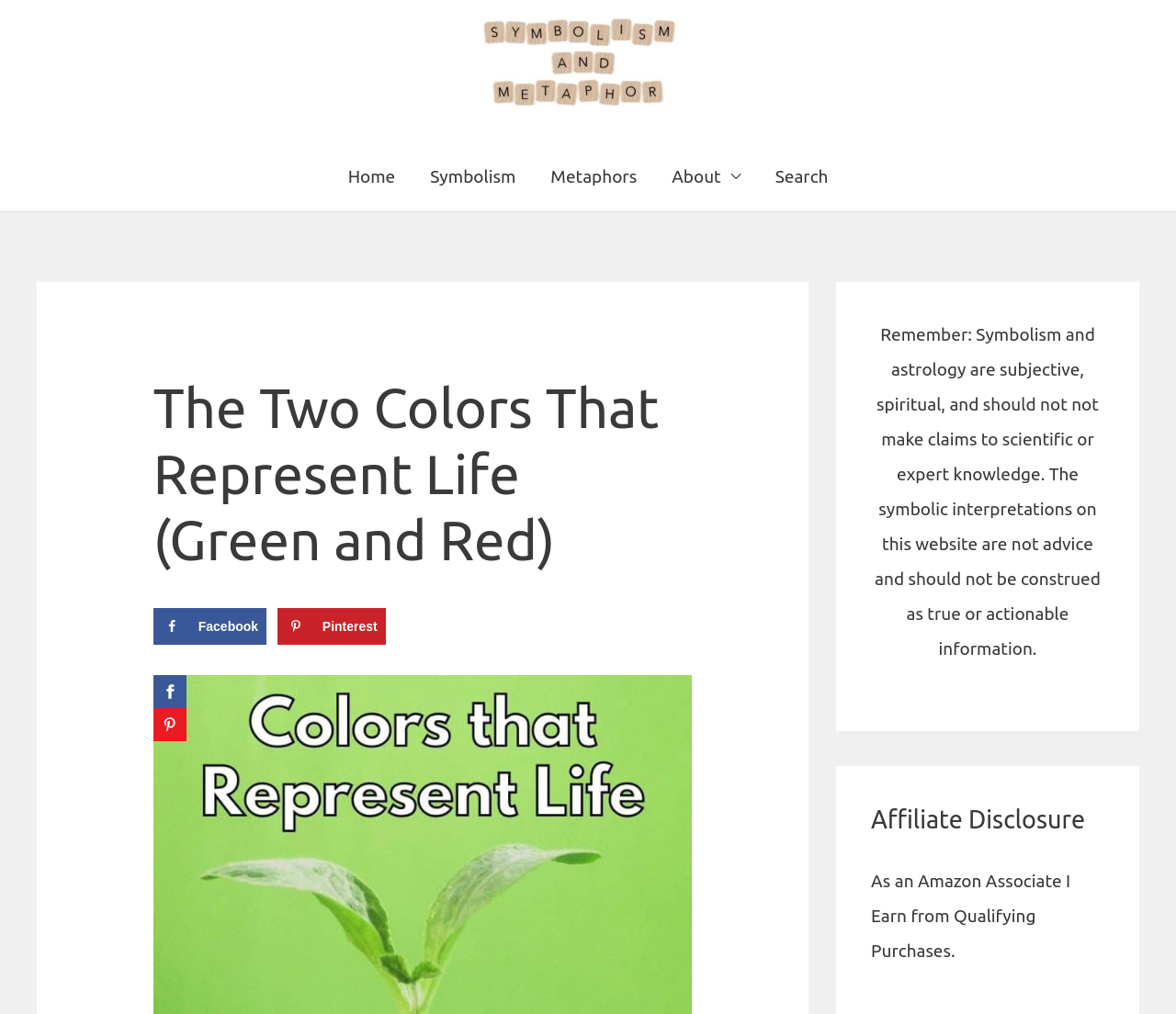Determine the bounding box coordinates for the region that must be clicked to execute the following instruction: "Share on Facebook".

[0.13, 0.6, 0.227, 0.636]